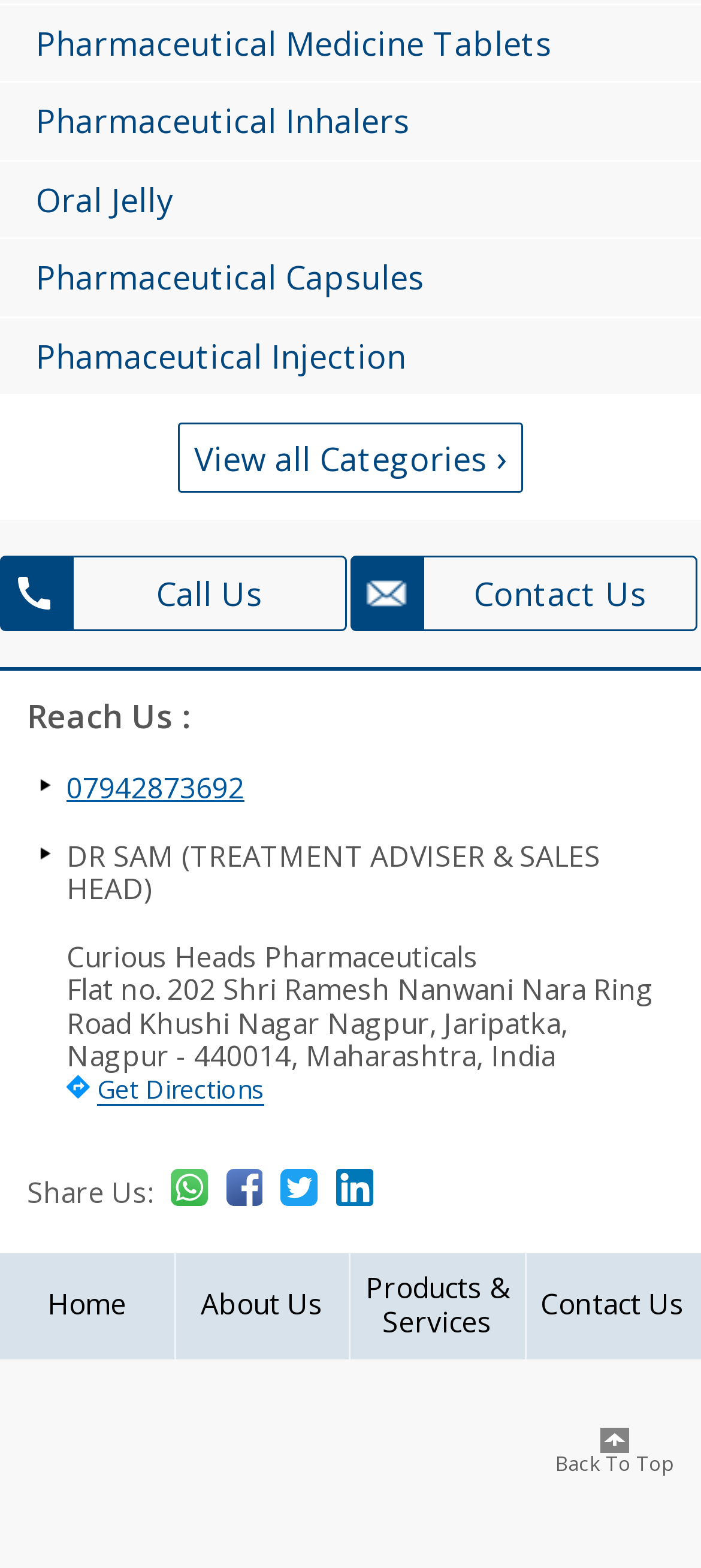Identify the bounding box of the HTML element described here: "aria-label="twitter"". Provide the coordinates as four float numbers between 0 and 1: [left, top, right, bottom].

[0.401, 0.745, 0.454, 0.776]